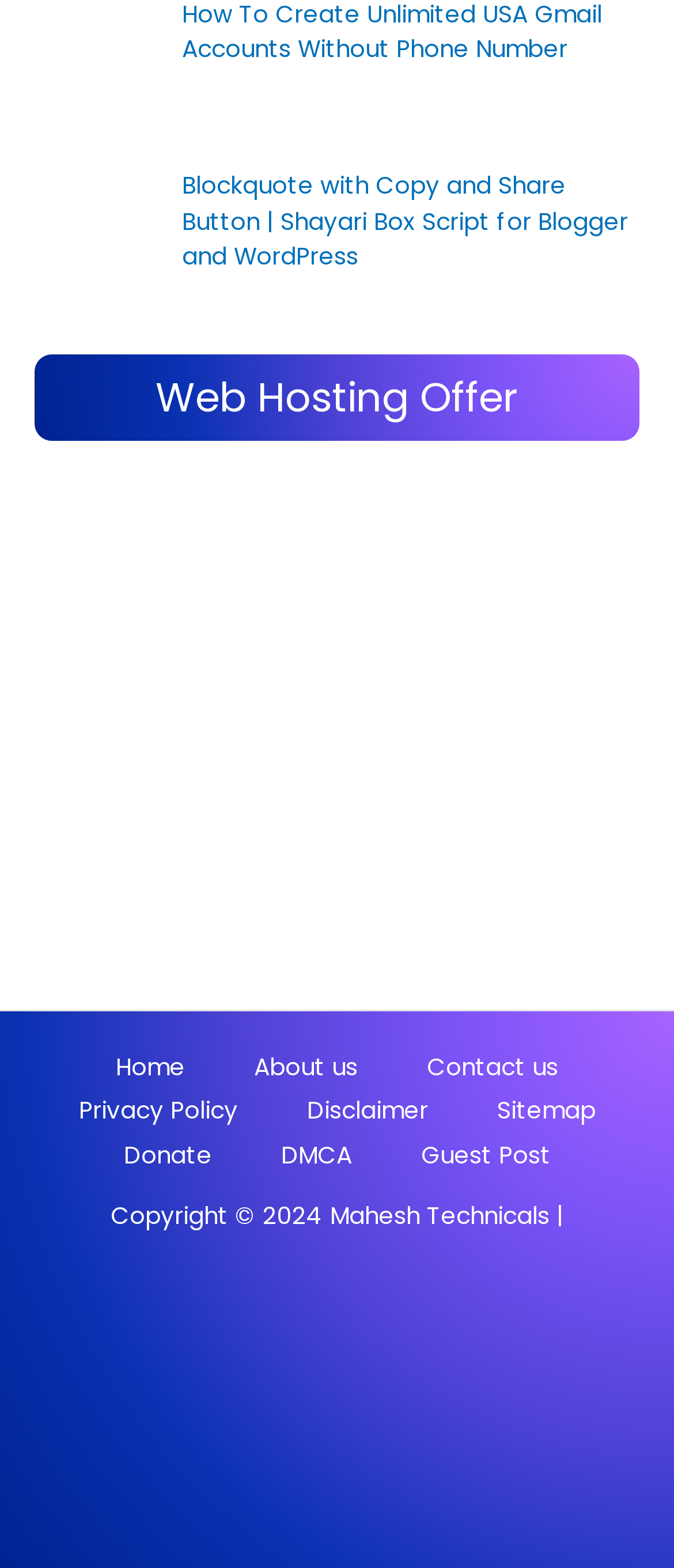Use a single word or phrase to answer the question: 
What is the purpose of the 'Hostinger Banner' image?

Web Hosting Offer